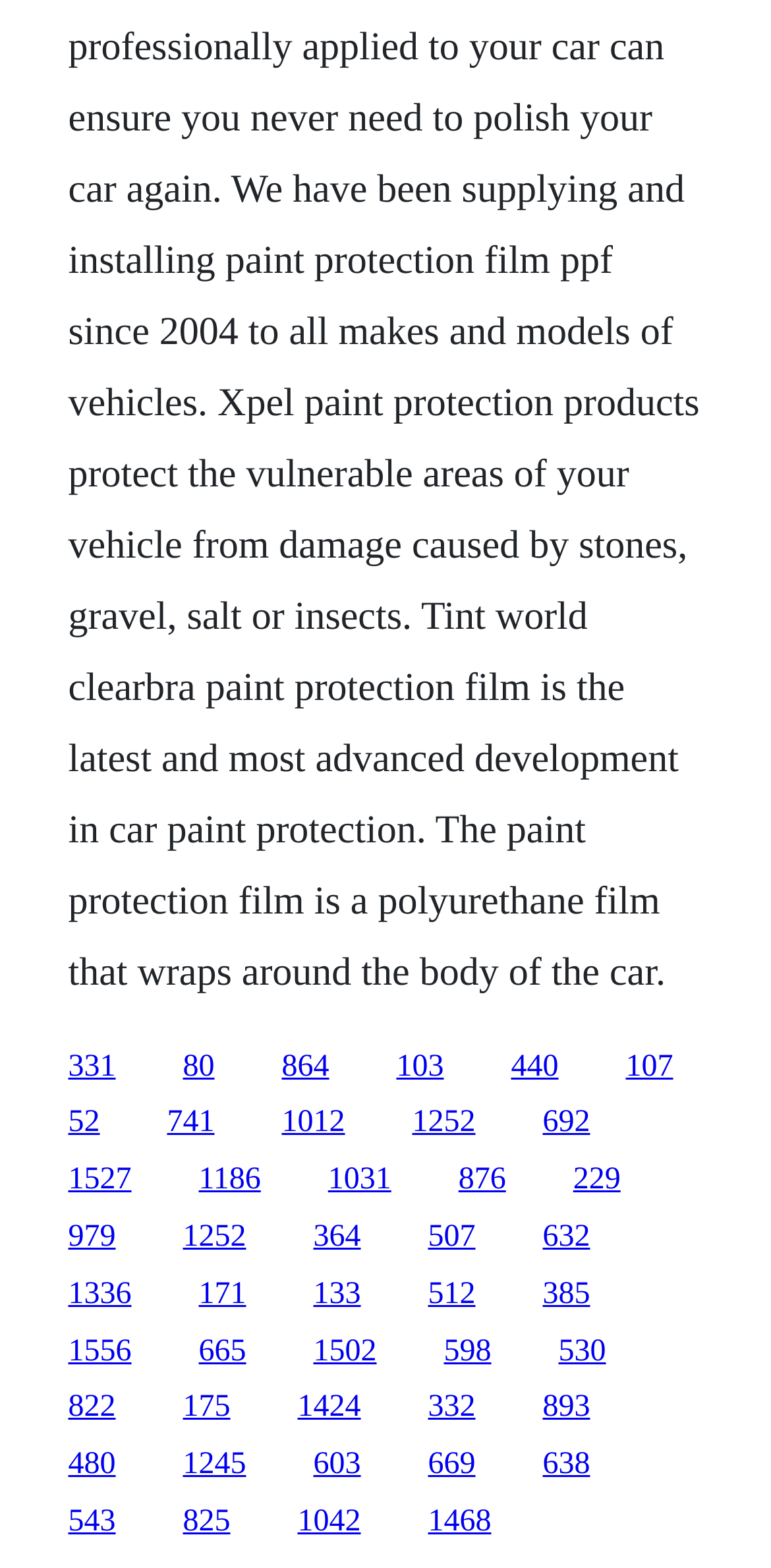Locate the bounding box of the user interface element based on this description: "52".

[0.088, 0.705, 0.129, 0.727]